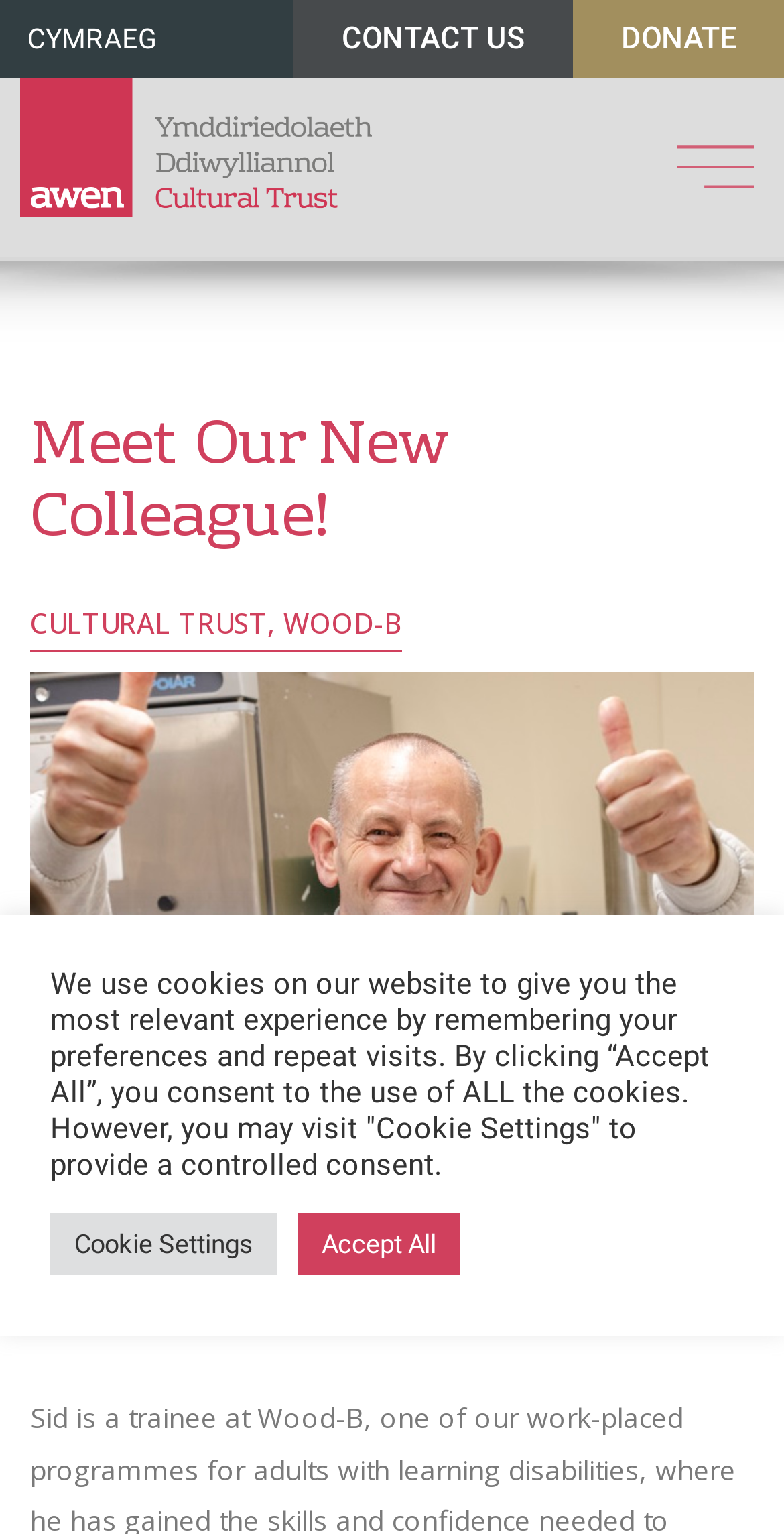Please identify the bounding box coordinates of the element I need to click to follow this instruction: "Read the latest credit news".

None